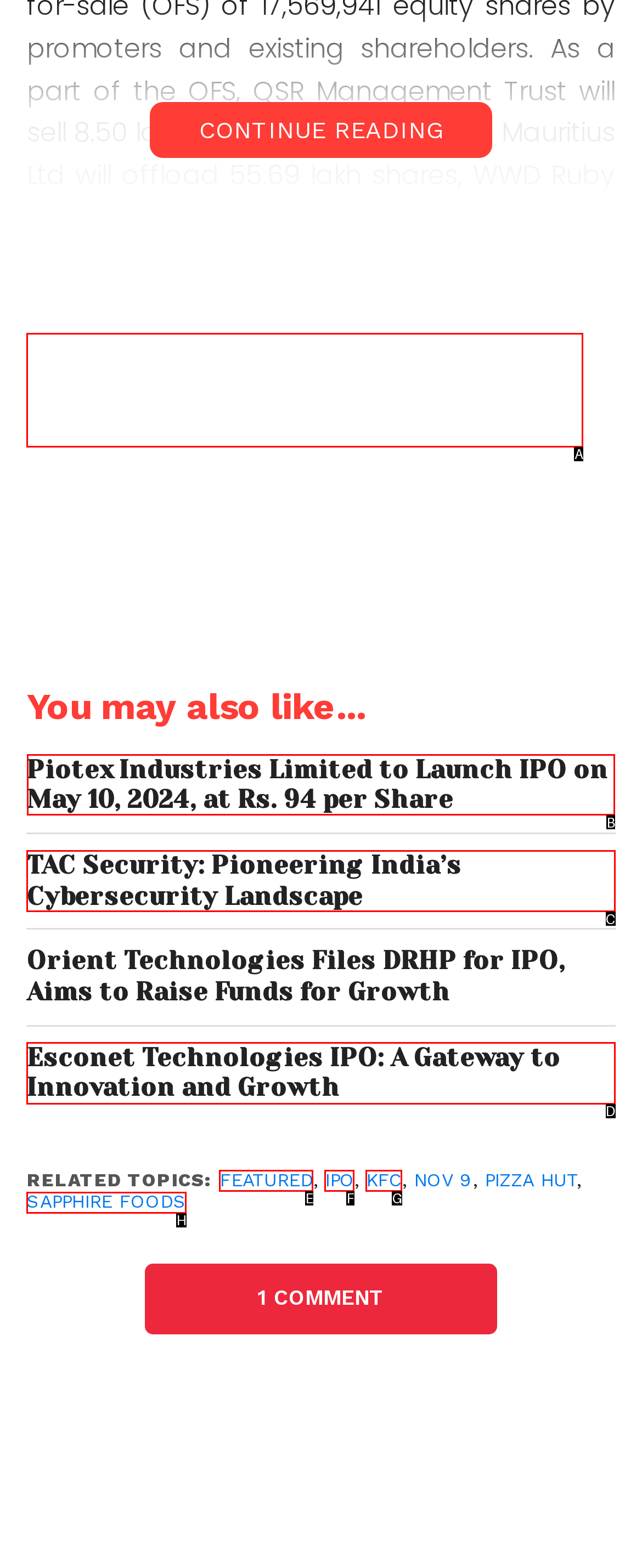Select the appropriate HTML element that needs to be clicked to finish the task: Click to read about Piotex Industries Limited to Launch IPO on May 10, 2024, at Rs. 94 per Share
Reply with the letter of the chosen option.

B